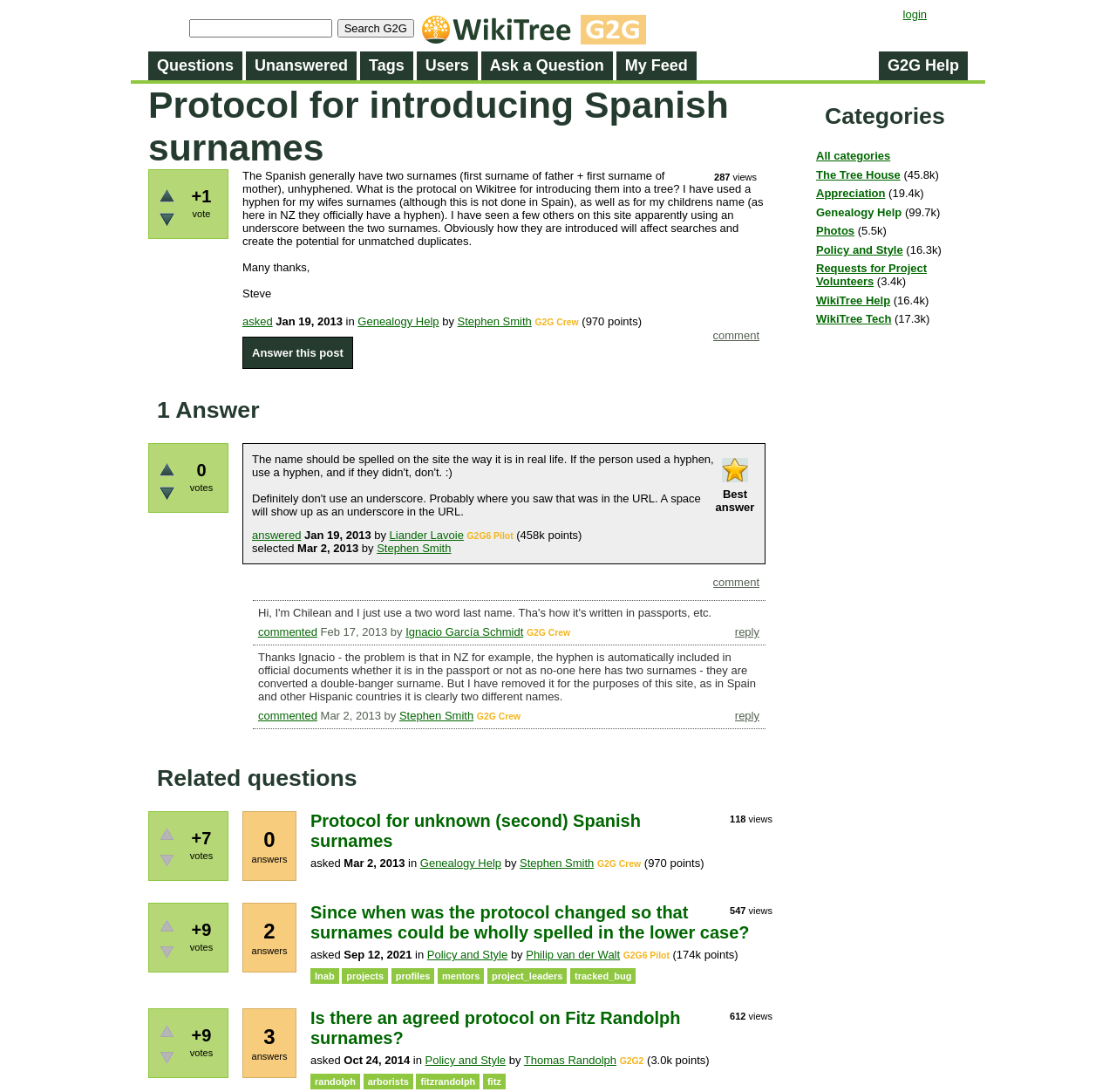Detail the various sections and features present on the webpage.

This webpage is a question and answer forum, specifically a page on WikiTree's Genealogist-to-Genealogist Q&A section. At the top, there is a search bar and a button to search G2G, accompanied by links to WikiTree and G2G Genealogist-to-Genealogist Q&A. On the top right, there is a login link.

Below the search bar, there are several links to different sections of the website, including Questions, Unanswered, Tags, Users, Ask a Question, My Feed, and G2G Help. 

The main content of the page is a question titled "Protocol for introducing Spanish surnames" asked by Stephen Smith. The question is about how to introduce Spanish surnames into a tree on WikiTree, and the asker has used a hyphen for their wife's surnames and children's names. The question has 287 views.

Below the question, there is a section showing the asker's information, including their name, the date they asked the question, and their points. There are also buttons to answer the post or comment on it.

The page then displays one answer to the question, which was selected as the best answer. The answer is accompanied by the responder's information, including their name, the date they answered, and their points. There is also a button to comment on the answer.

Overall, the webpage is a forum for genealogists to ask and answer questions, with a focus on WikiTree's specific protocols and guidelines.